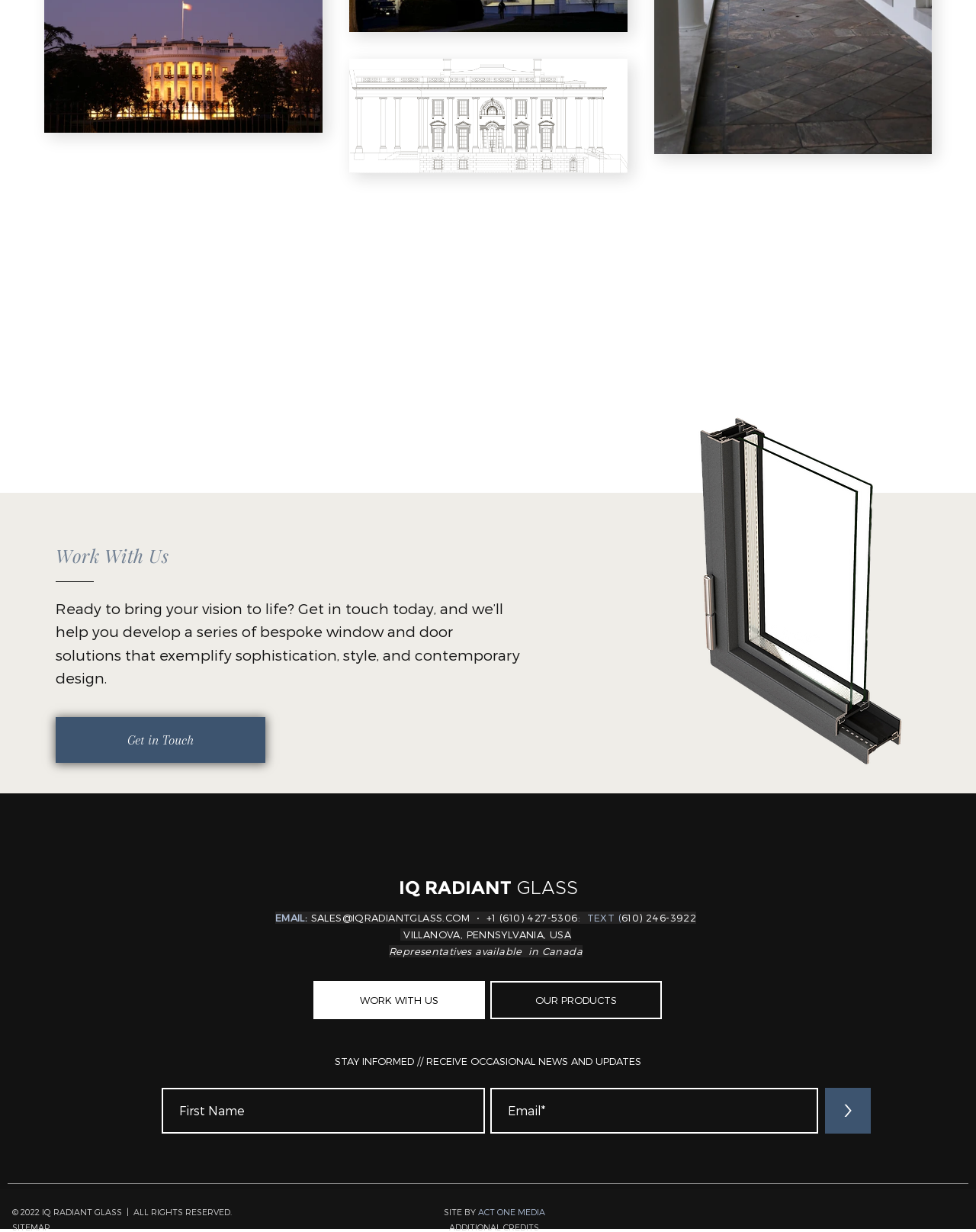Refer to the image and provide an in-depth answer to the question: 
What is the email address of the company?

The email address of the company can be found in the footer section of the webpage, where it is written next to the label 'EMAIL:'.